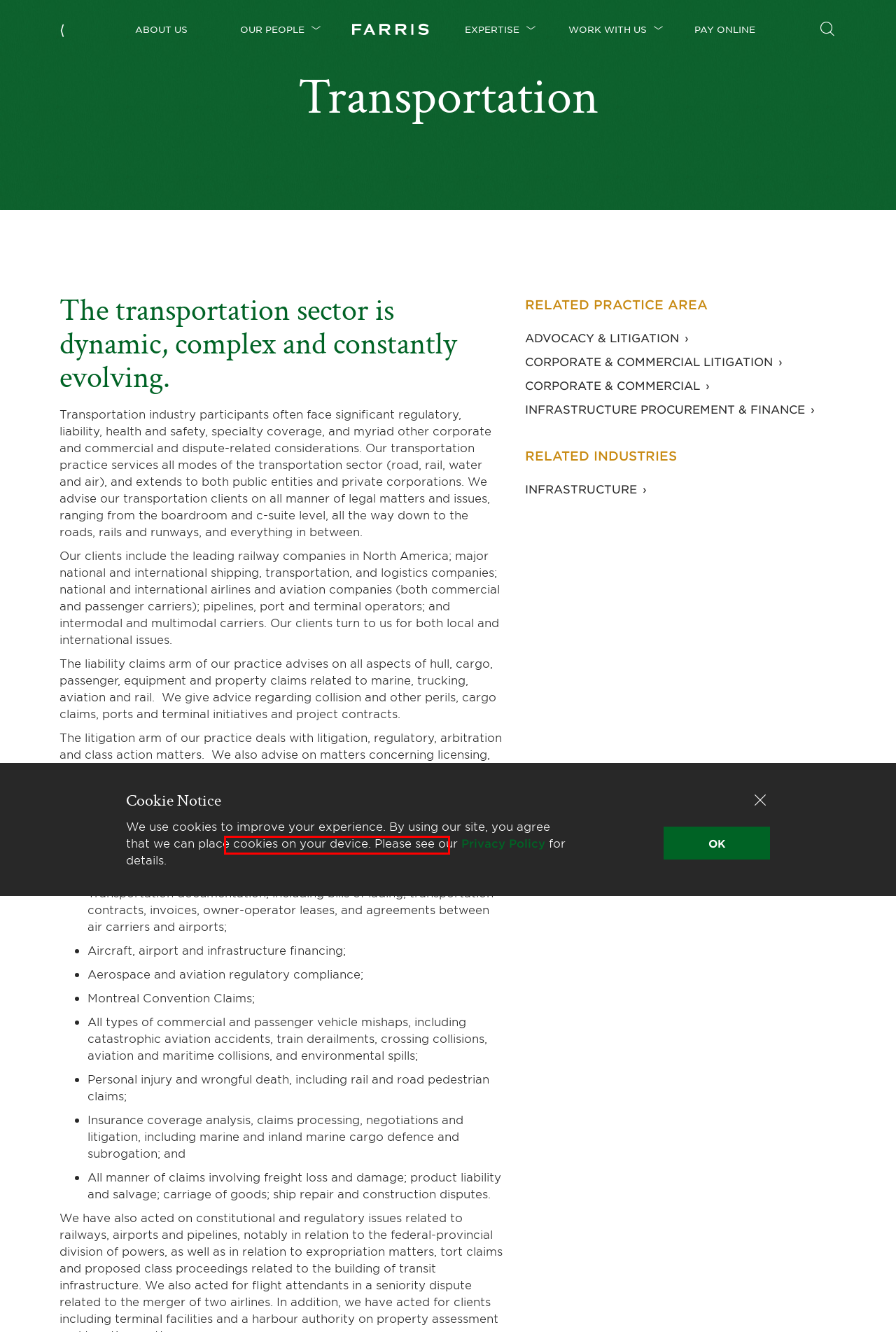Examine the screenshot of the webpage, which has a red bounding box around a UI element. Select the webpage description that best fits the new webpage after the element inside the red bounding box is clicked. Here are the choices:
A. Infrastructure Procurement & Finance – Farris LLP
B. About Us – Farris LLP
C. Chad Bush – Farris LLP
D. Offices – Farris LLP
E. Ludmila B. Herbst – Farris LLP
F. Privacy Policy – Farris LLP
G. News – Farris LLP
H. Cindy Chai – Farris LLP

A